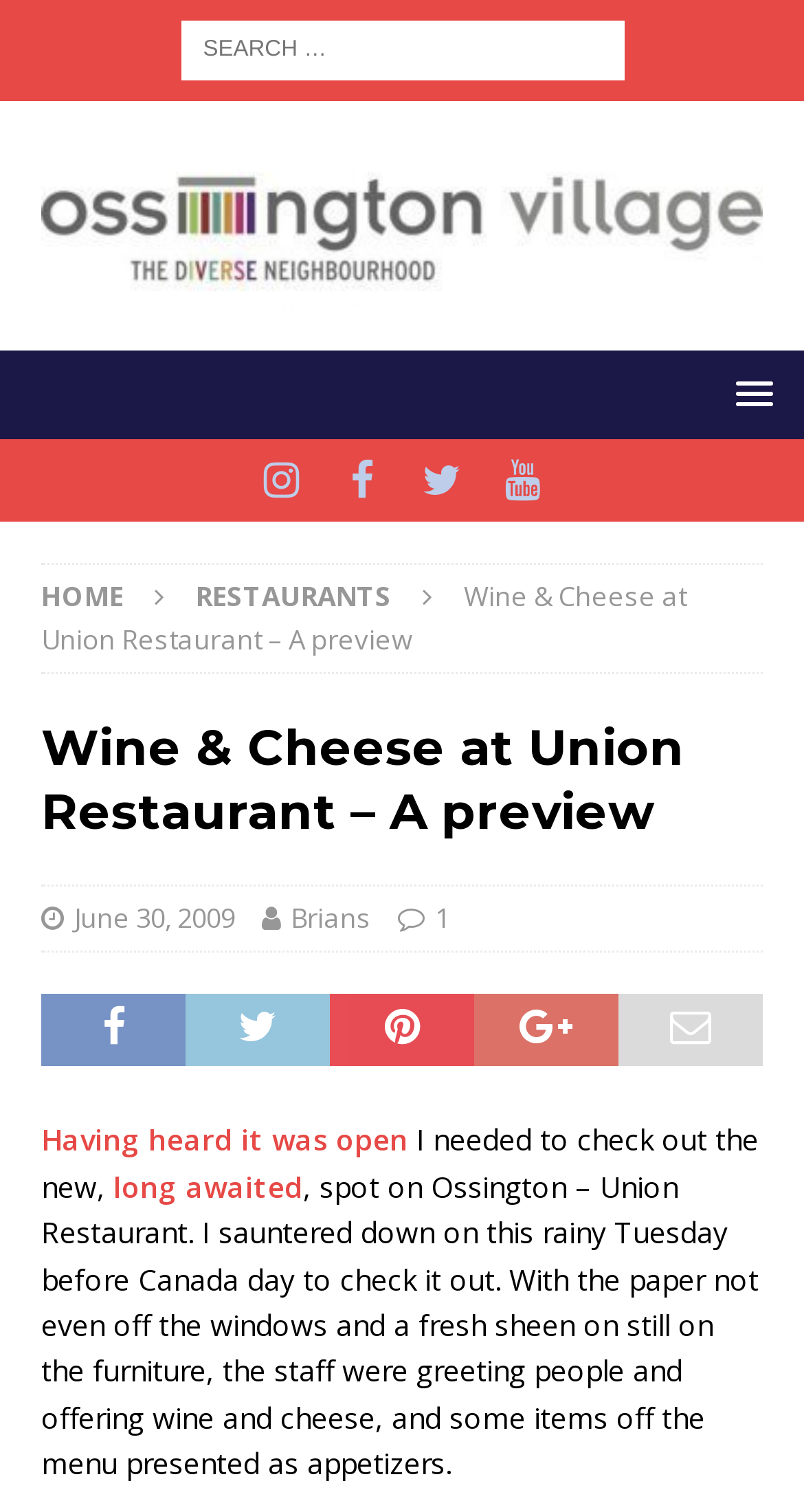Provide the bounding box coordinates for the area that should be clicked to complete the instruction: "Check out Ossington Village on Instagram".

[0.305, 0.29, 0.395, 0.345]